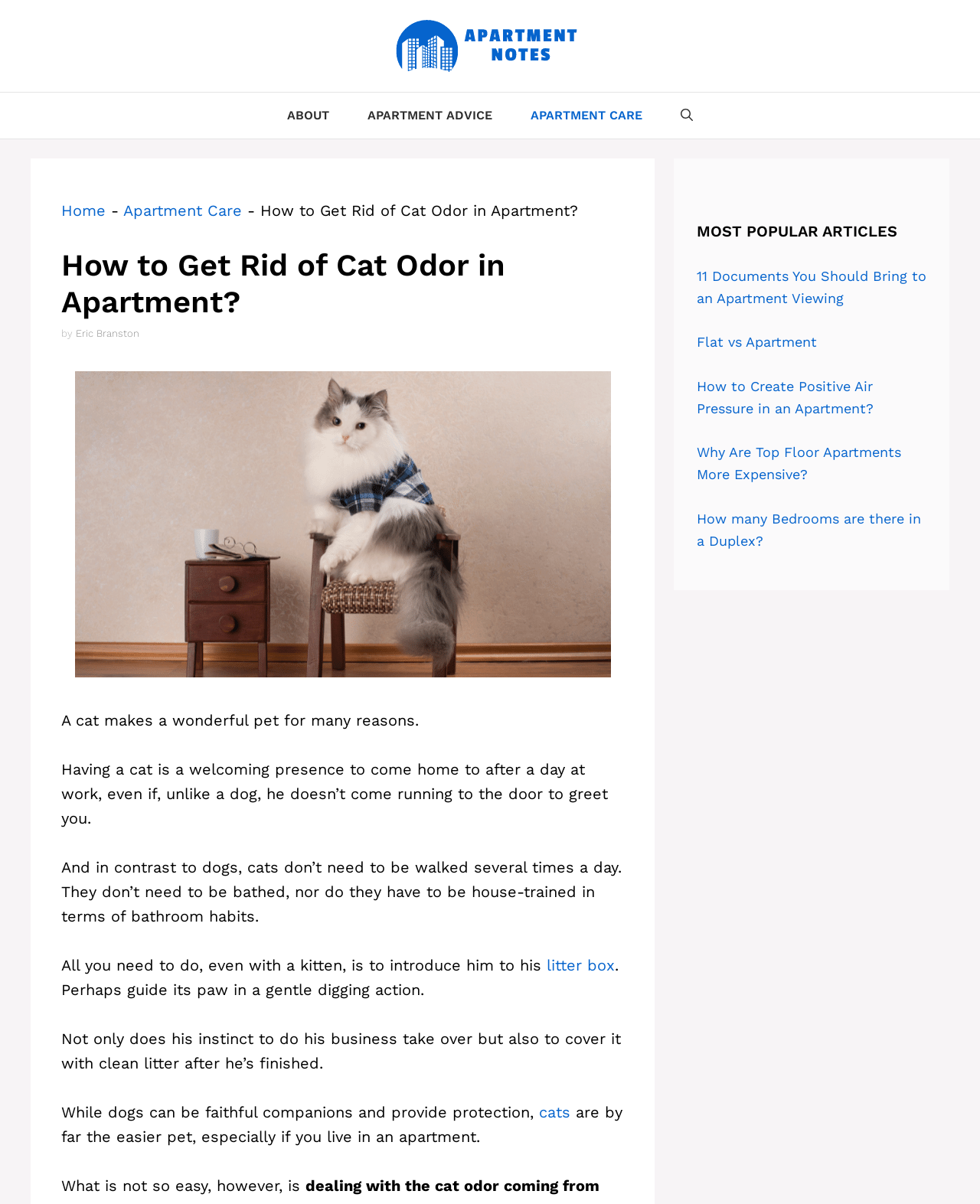Find the bounding box coordinates for the area that should be clicked to accomplish the instruction: "Click on the 'Apartment Notes' link".

[0.402, 0.029, 0.598, 0.045]